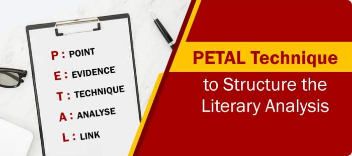What is the likely context of this image?
From the image, respond using a single word or phrase.

A blog or educational resource